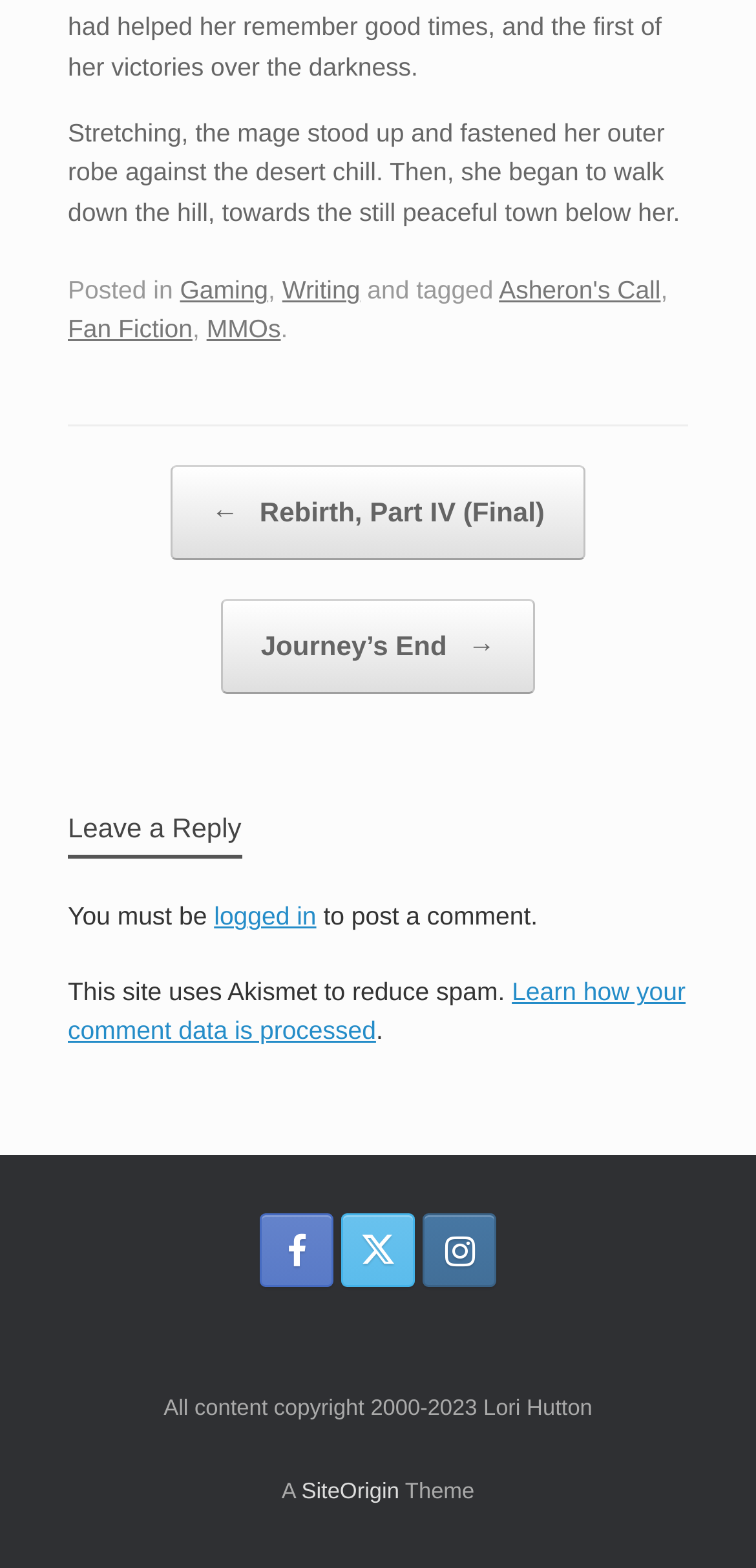Specify the bounding box coordinates of the element's area that should be clicked to execute the given instruction: "Click on the 'Gaming' category". The coordinates should be four float numbers between 0 and 1, i.e., [left, top, right, bottom].

[0.238, 0.176, 0.355, 0.195]